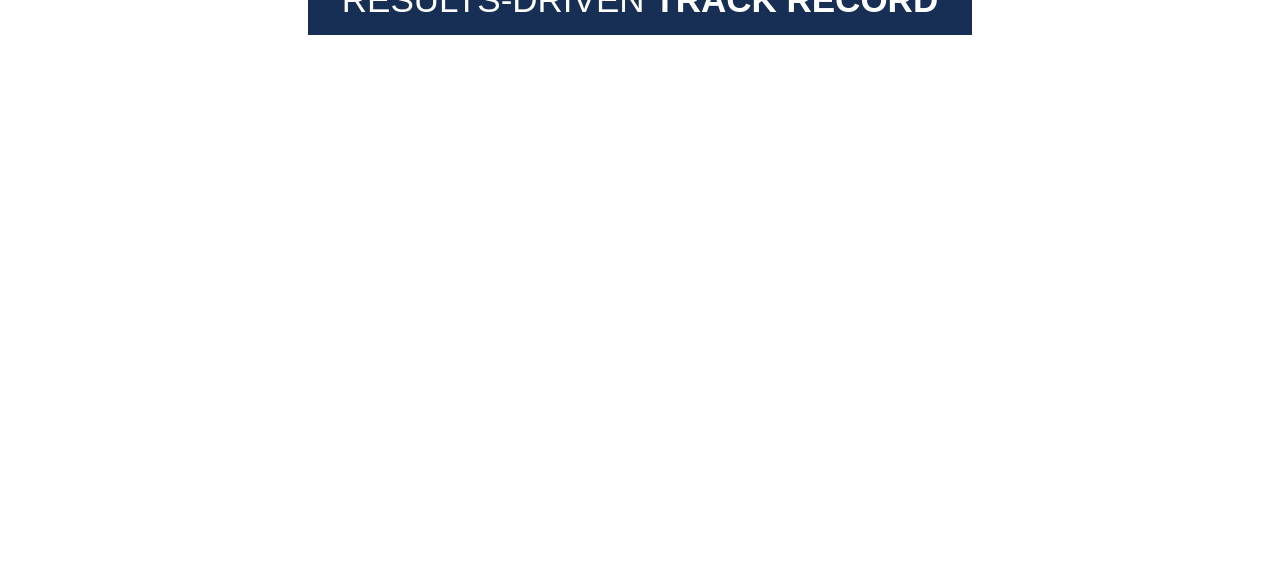What is the purpose of the heading?
Please craft a detailed and exhaustive response to the question.

The caption suggests that the heading 'RESULTS-DRIVEN TRACK RECORD' is designed to instill confidence in viewers about the effectiveness of the services or expertise offered, implying that the purpose of the heading is to establish trust and credibility with potential clients.